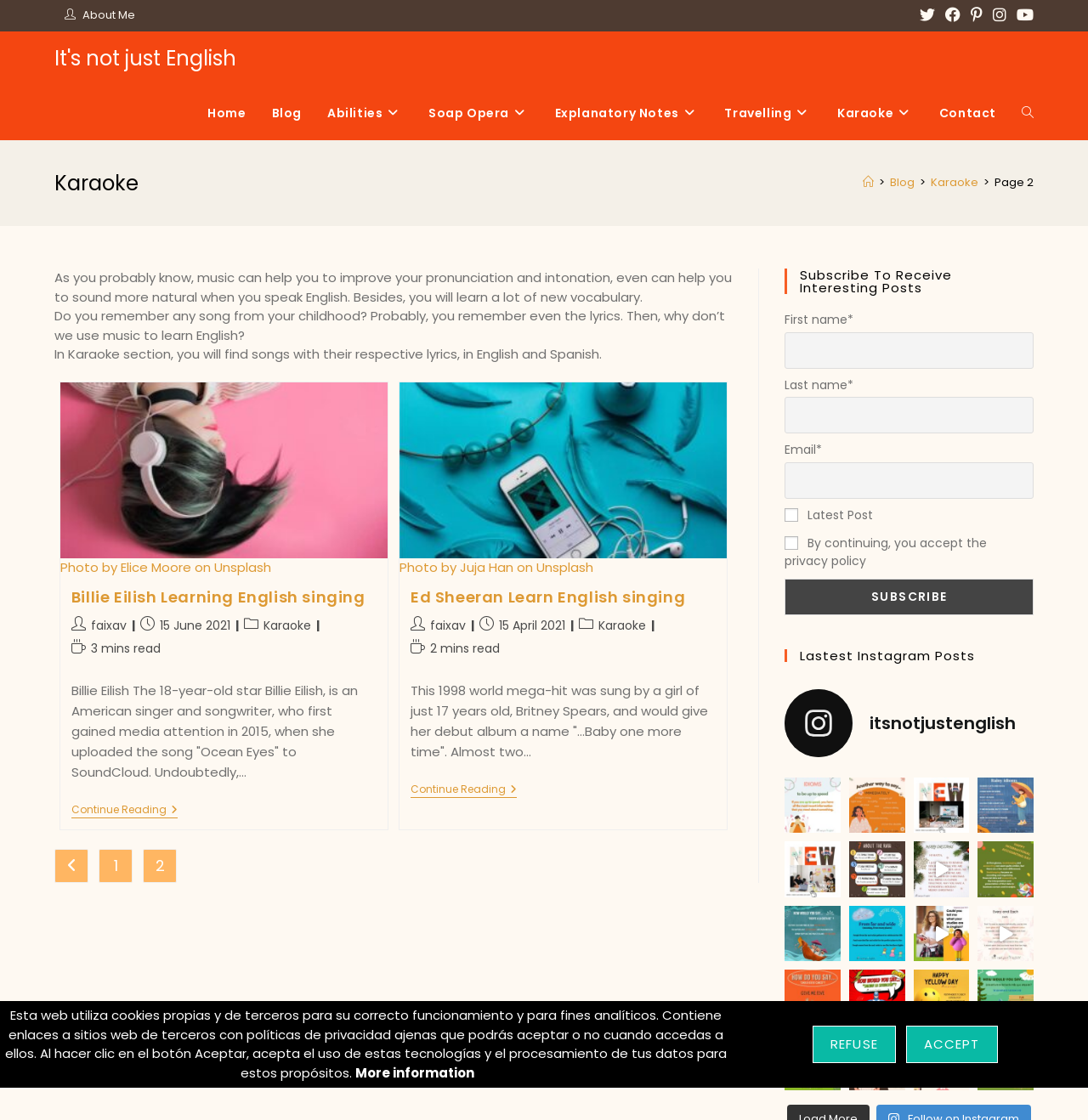Pinpoint the bounding box coordinates of the clickable element to carry out the following instruction: "Subscribe to receive interesting posts."

[0.721, 0.516, 0.95, 0.549]